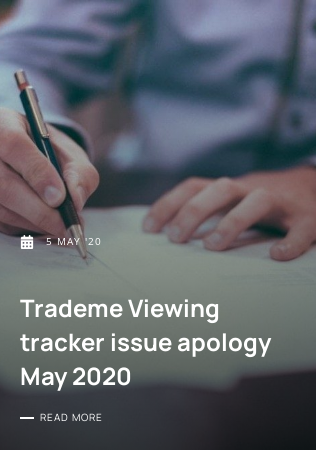From the details in the image, provide a thorough response to the question: What is the date mentioned in the image?

The date '5 MAY '20' is positioned above the text, indicating the specific date related to the Trademe viewing tracker issue apology.